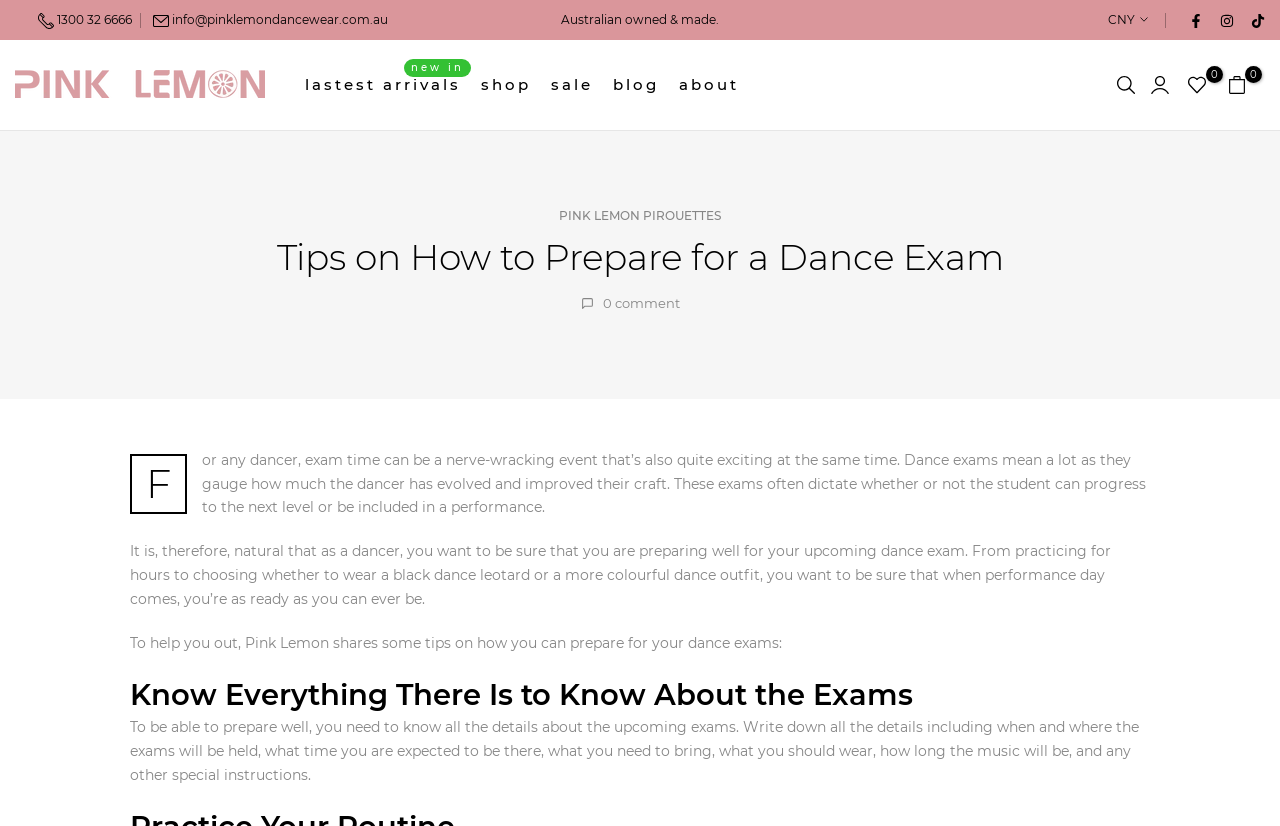What is the tone of the webpage?
Please provide a detailed and thorough answer to the question.

The tone of the webpage is helpful because it provides tips and advice on how to prepare for dance exams, indicating that the author is trying to assist and support dancers in their preparation.